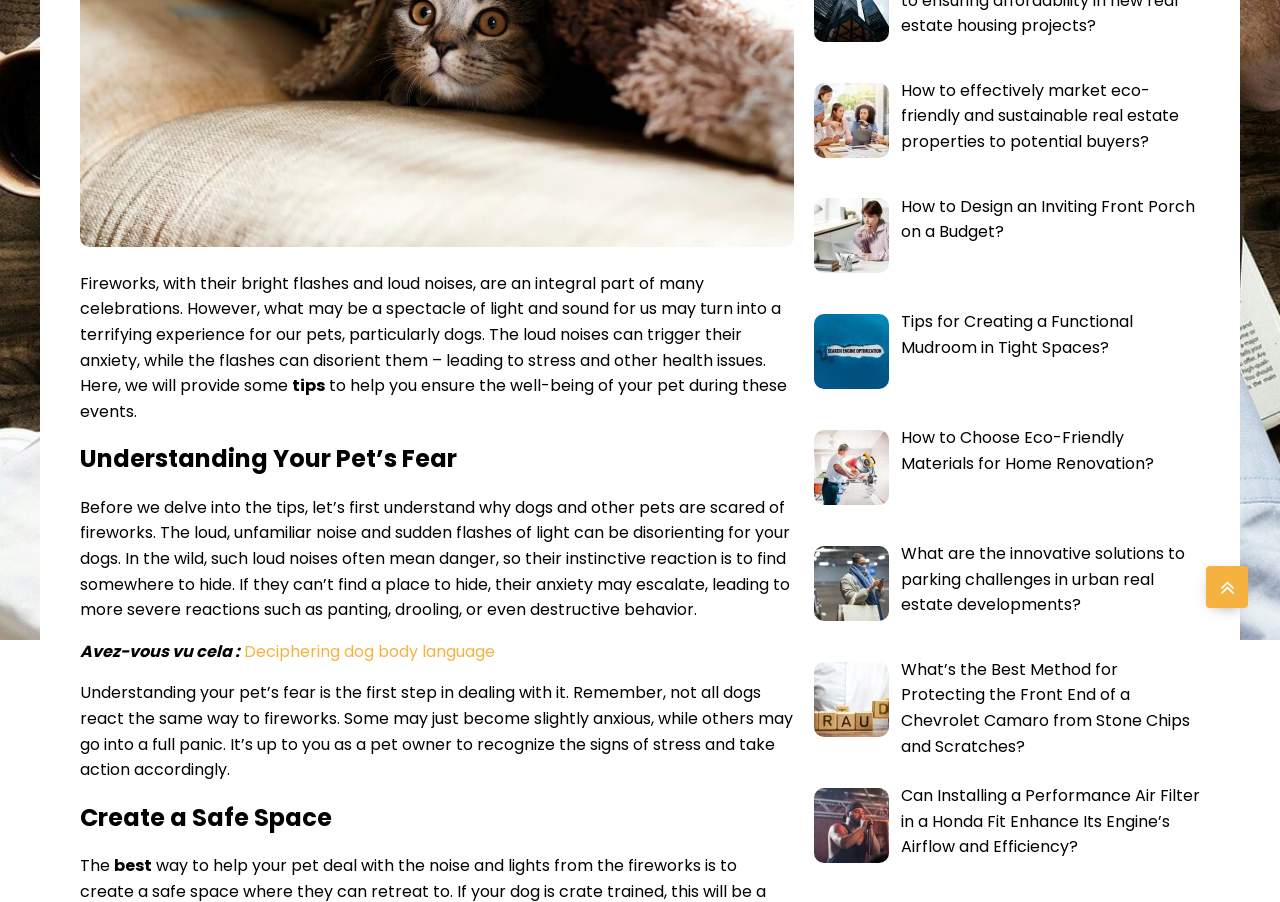Identify the bounding box for the given UI element using the description provided. Coordinates should be in the format (top-left x, top-left y, bottom-right x, bottom-right y) and must be between 0 and 1. Here is the description: parent_node: AUTOMOTIVE

[0.942, 0.627, 0.975, 0.674]